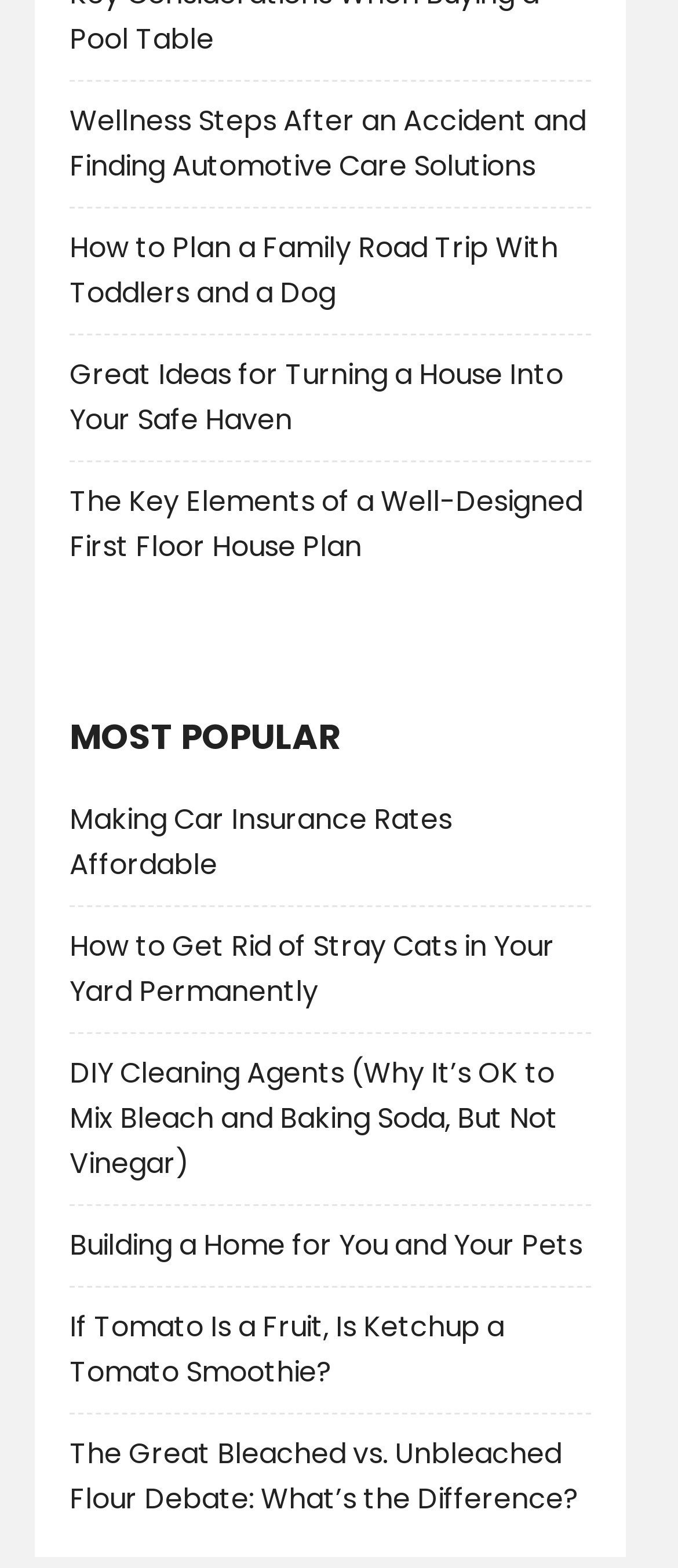What is the common theme among the links?
Please respond to the question with a detailed and well-explained answer.

The links on the webpage are related to various aspects of lifestyle, including wellness, automotive care, family road trips, home design, pet care, and food, indicating a common theme of lifestyle and living.